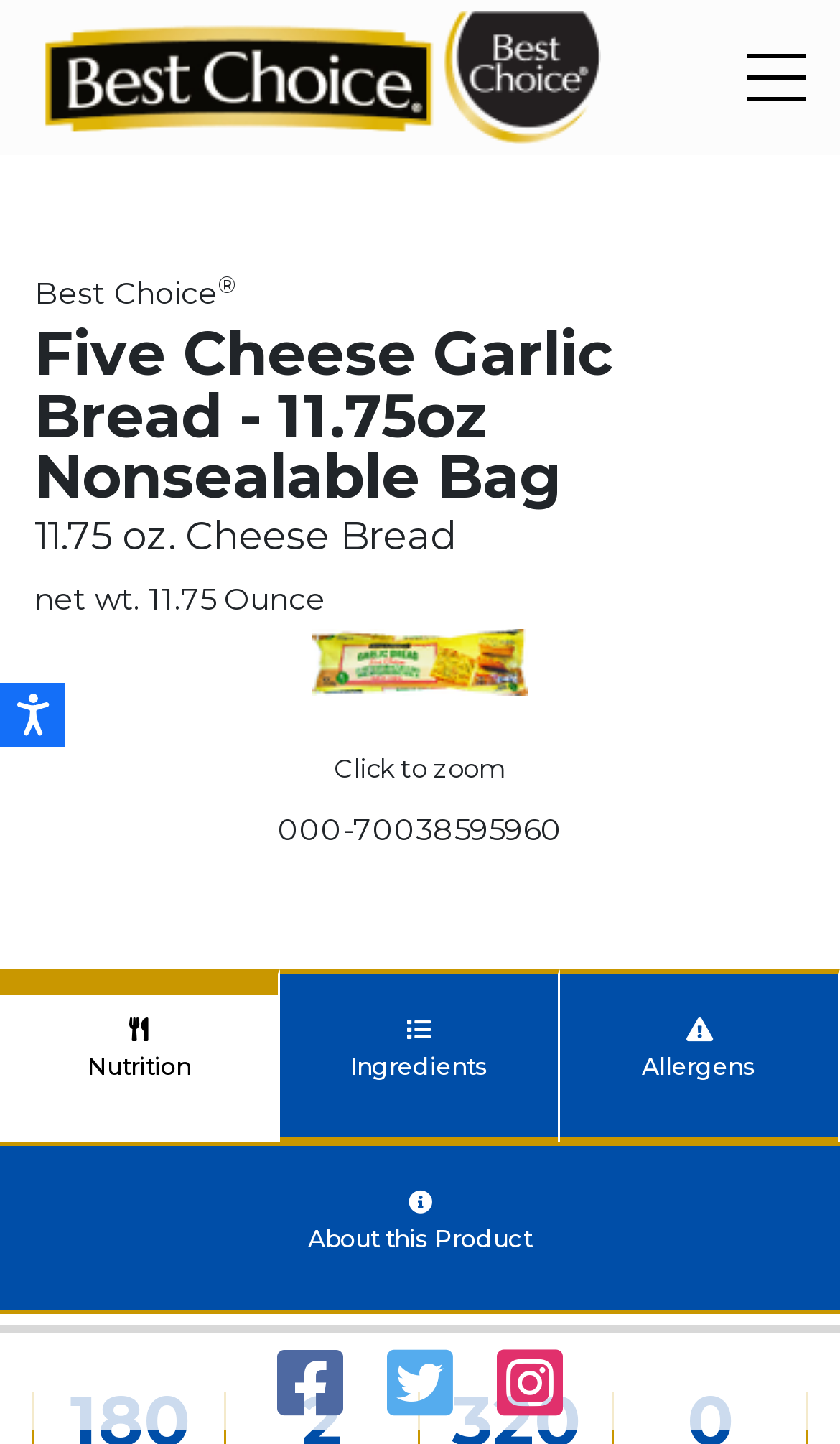Using the webpage screenshot and the element description Ingredients, determine the bounding box coordinates. Specify the coordinates in the format (top-left x, top-left y, bottom-right x, bottom-right y) with values ranging from 0 to 1.

[0.333, 0.674, 0.664, 0.79]